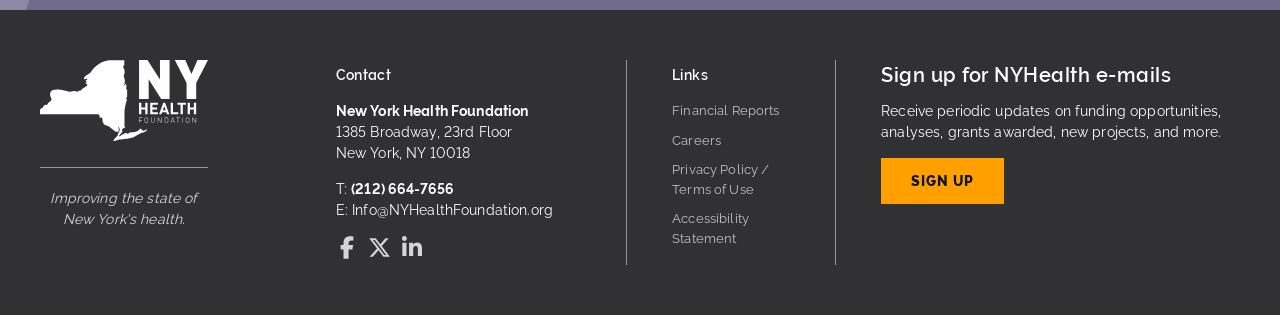What is the address of the New York Health Foundation?
Please use the image to provide an in-depth answer to the question.

I found the address by looking at the contact information section, where it is listed as '1385 Broadway, 23rd Floor, New York, NY 10018'.